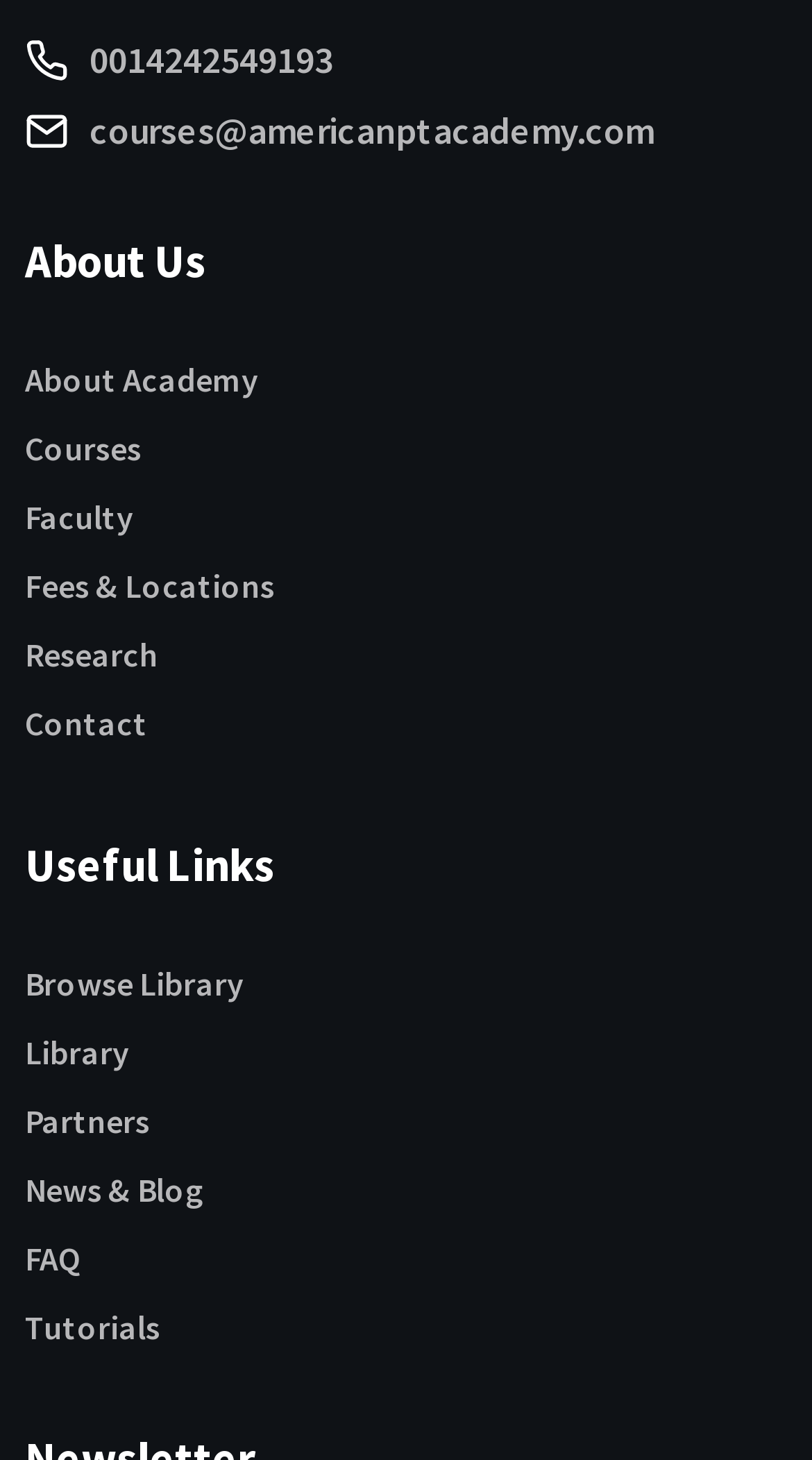Determine the bounding box coordinates of the UI element described by: "News & Blog".

[0.031, 0.794, 0.251, 0.838]